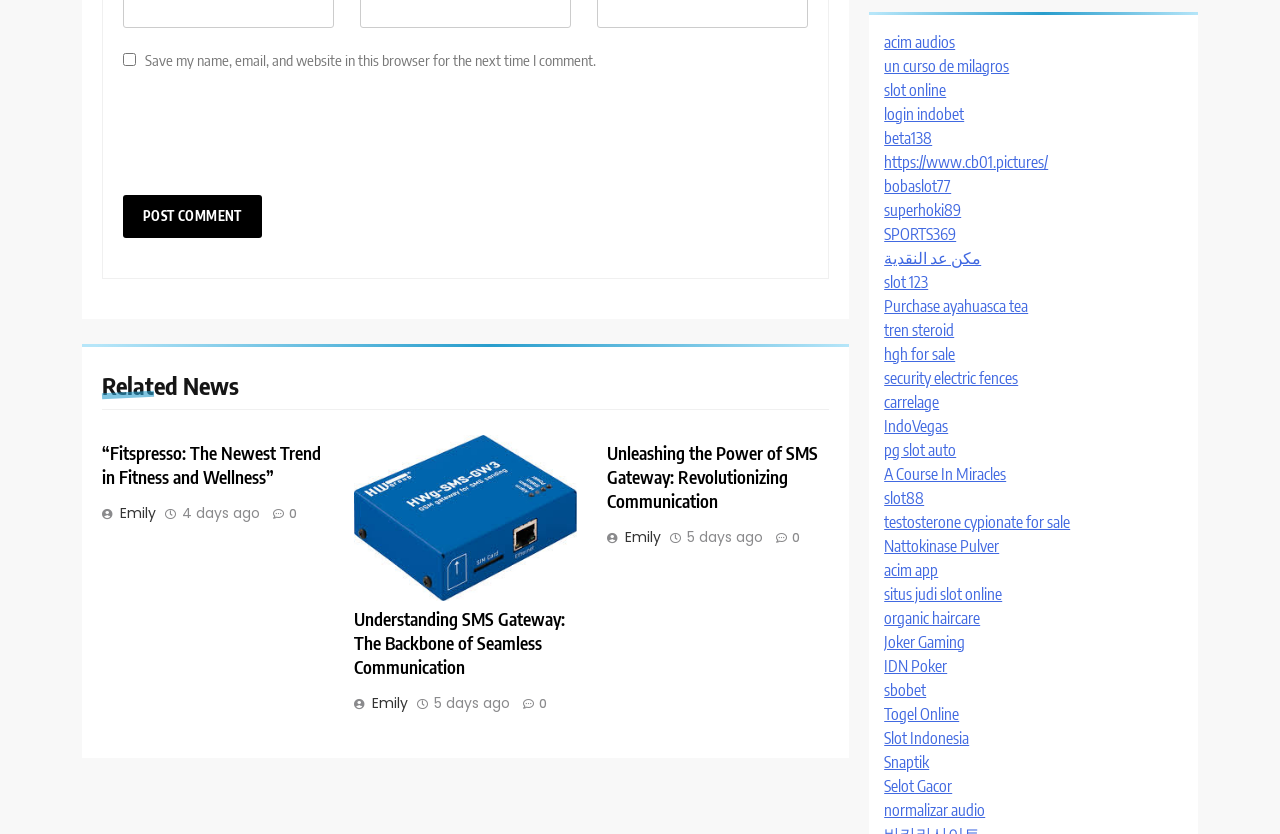What is the time period mentioned in the third article?
Please look at the screenshot and answer in one word or a short phrase.

5 days ago